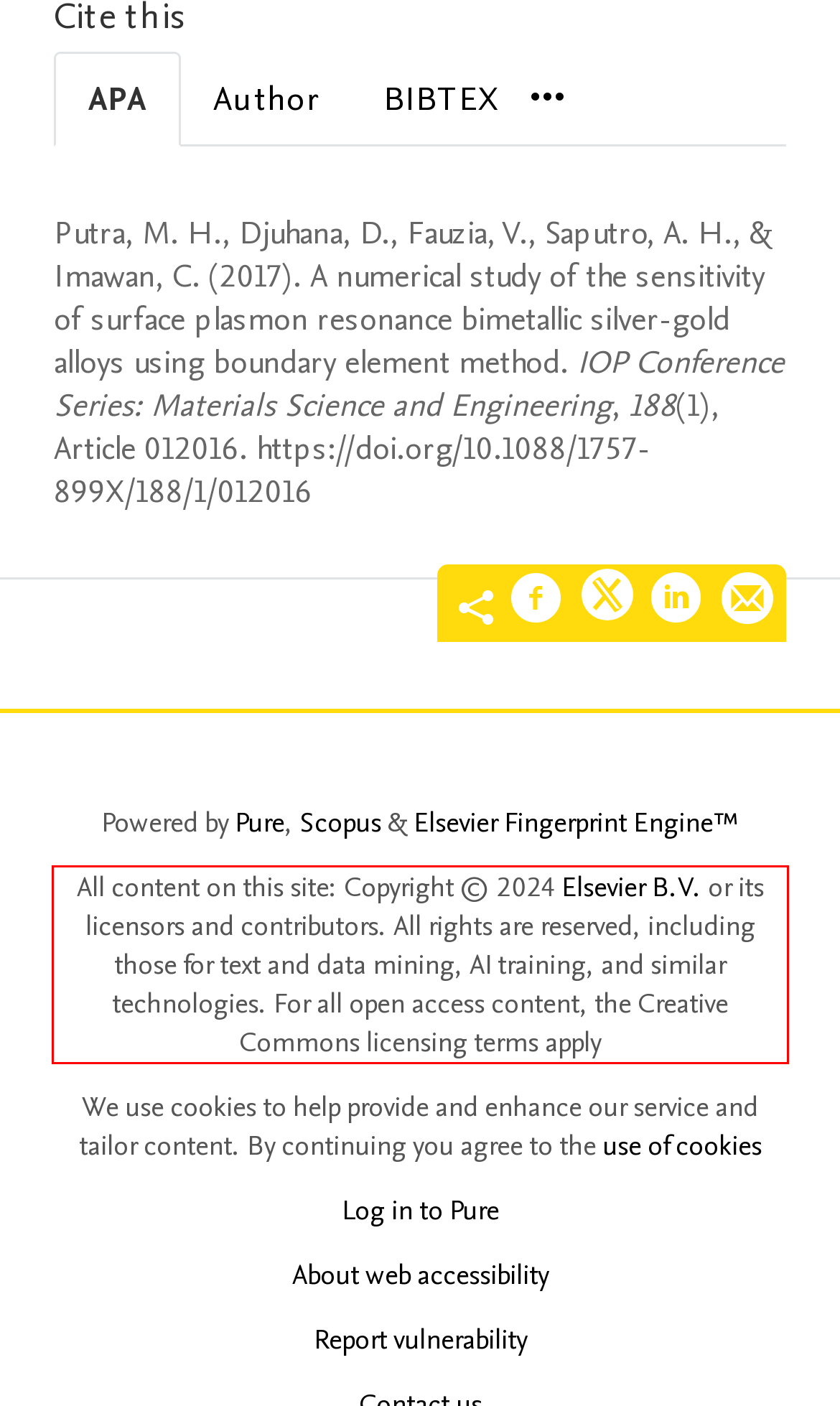Using the provided screenshot of a webpage, recognize and generate the text found within the red rectangle bounding box.

All content on this site: Copyright © 2024 Elsevier B.V. or its licensors and contributors. All rights are reserved, including those for text and data mining, AI training, and similar technologies. For all open access content, the Creative Commons licensing terms apply